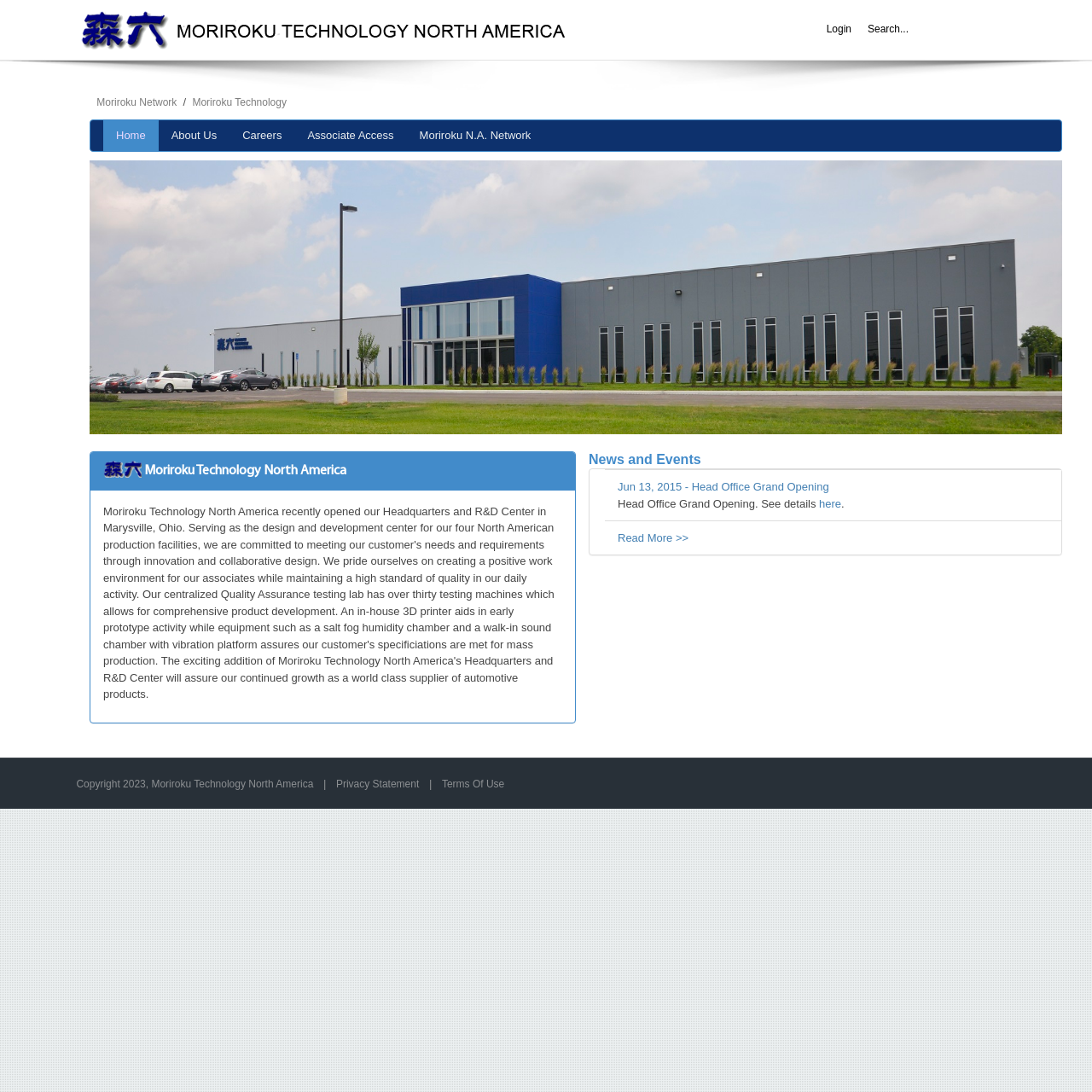Given the element description input value="Search..." name="dnn$dnnSEARCH$txtSearch" placeholder="Search...", specify the bounding box coordinates of the corresponding UI element in the format (top-left x, top-left y, bottom-right x, bottom-right y). All values must be between 0 and 1.

[0.786, 0.012, 0.911, 0.042]